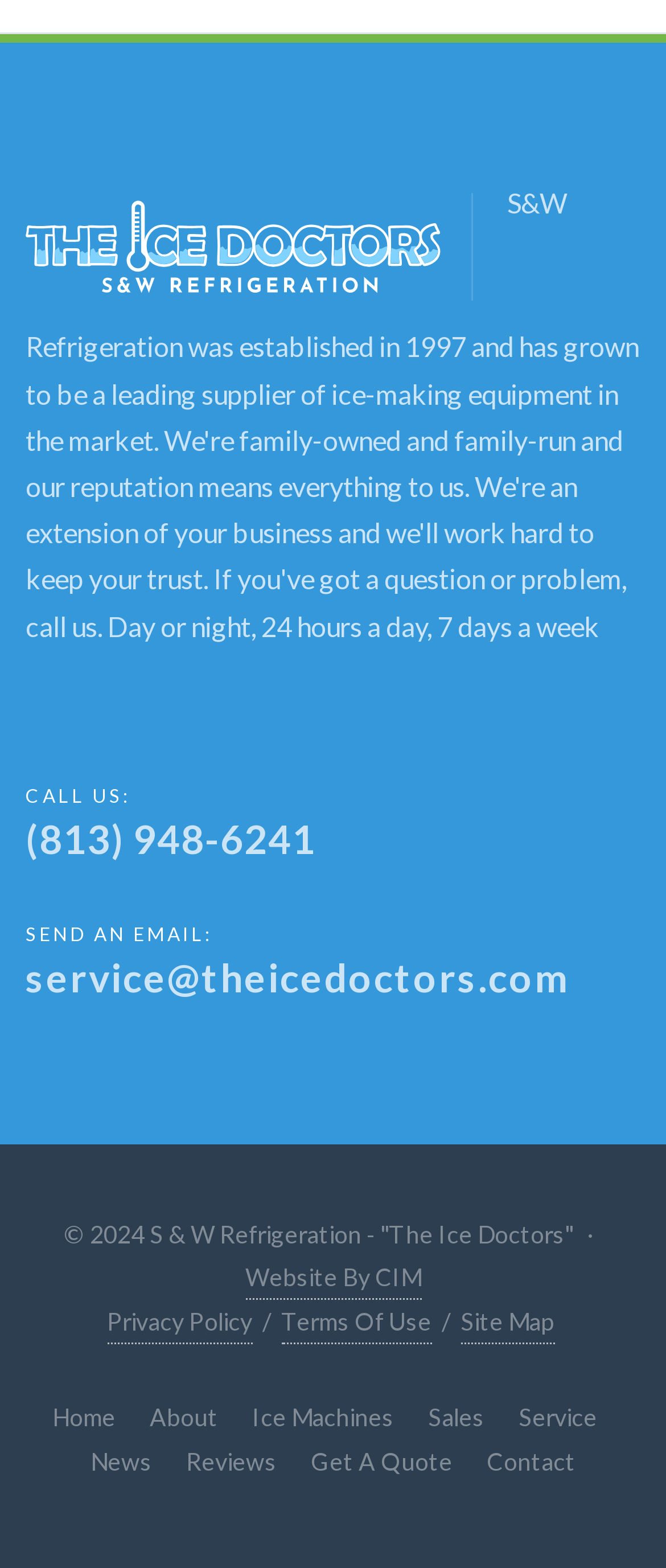Use a single word or phrase to respond to the question:
What is the email address to send an email?

service@theicedoctors.com